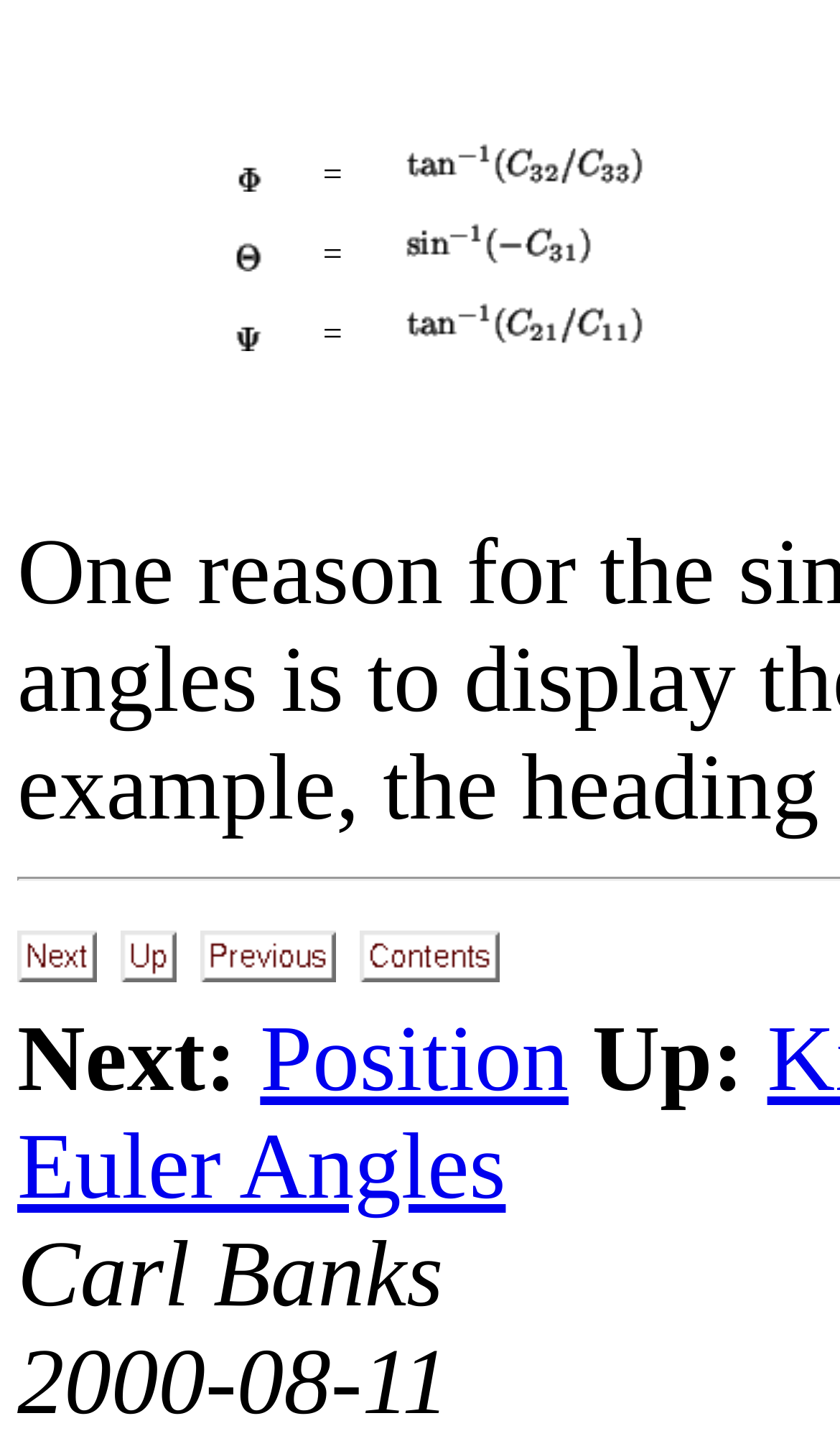Who is the author of this content?
Refer to the image and give a detailed response to the question.

The author of this content is Carl Banks, which is mentioned in the static text 'Carl Banks' at the bottom of the webpage.